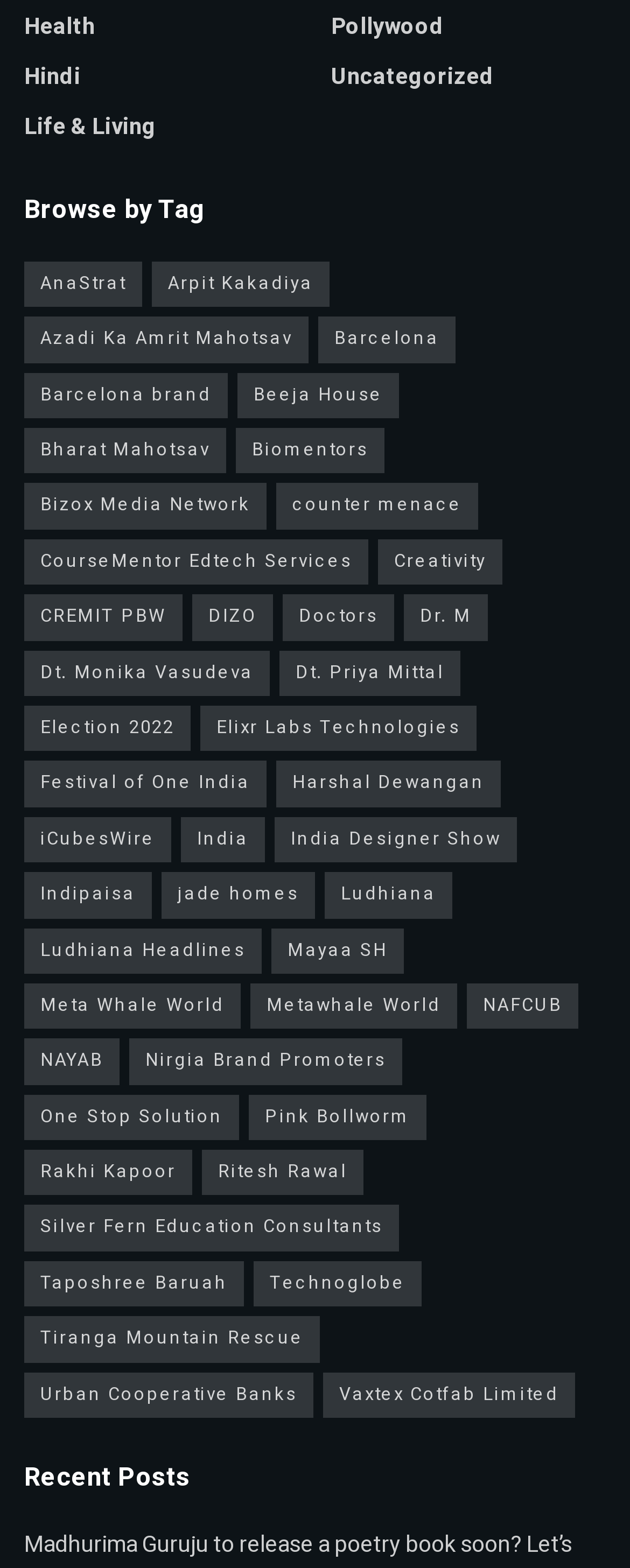Point out the bounding box coordinates of the section to click in order to follow this instruction: "Learn about Biomentors".

[0.374, 0.273, 0.61, 0.302]